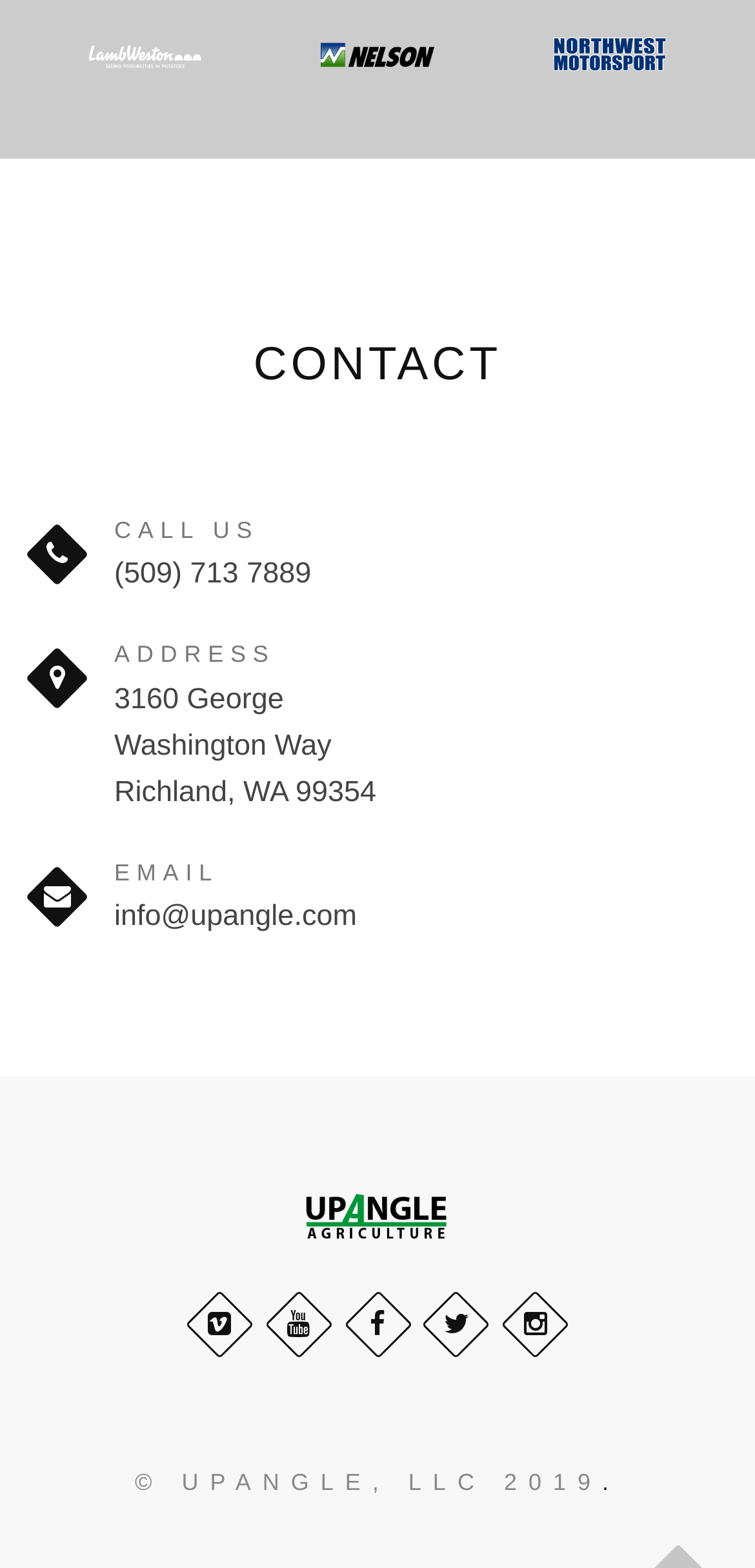Select the bounding box coordinates of the element I need to click to carry out the following instruction: "click the facebook link".

[0.258, 0.83, 0.322, 0.86]